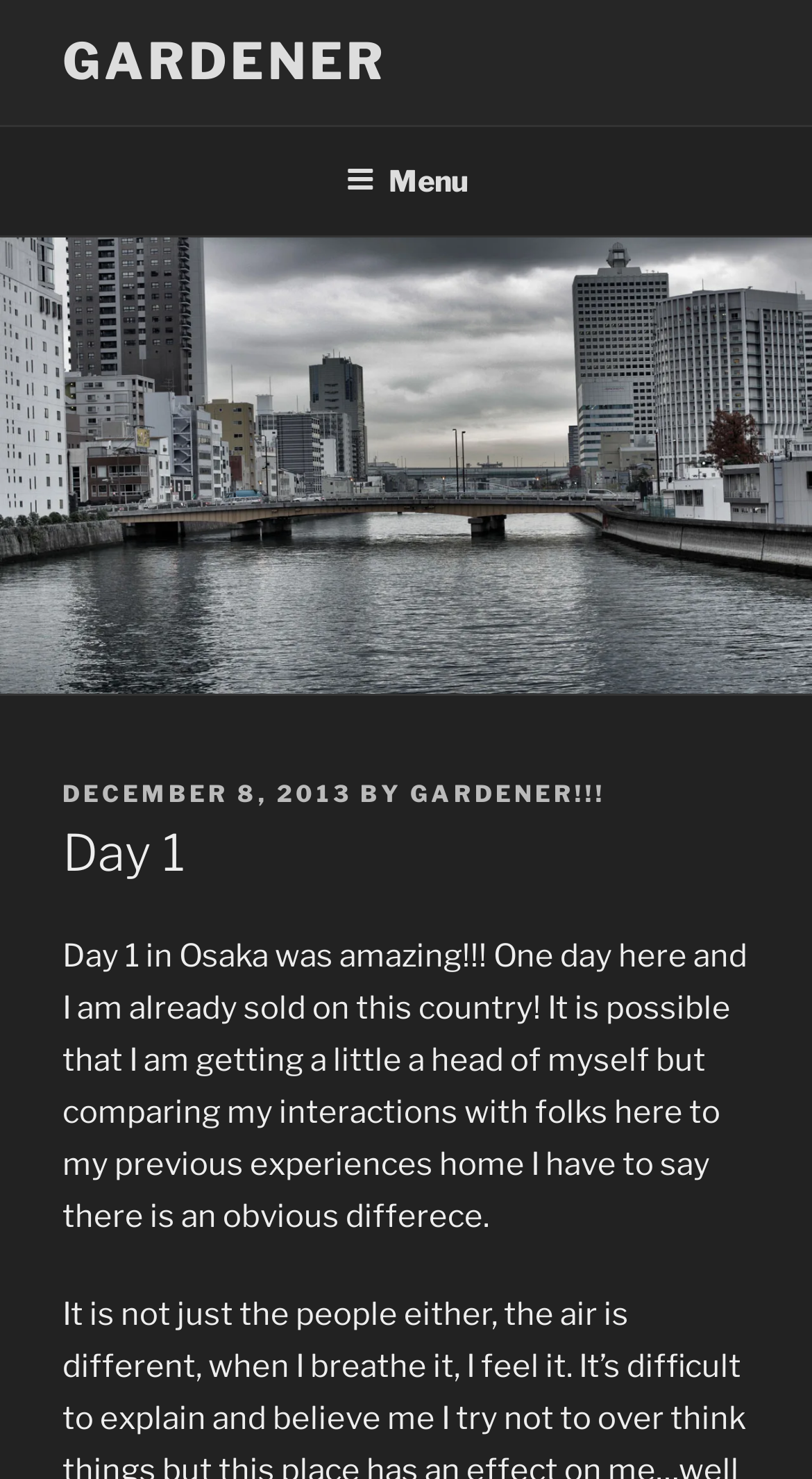Give a complete and precise description of the webpage's appearance.

The webpage appears to be a personal blog post about the author's experience as a black man in Japan. At the top of the page, there is a link to the blog's main page, labeled "GARDENER", and a navigation menu labeled "Top Menu" that spans the entire width of the page. The menu has a button labeled "Menu" that, when expanded, reveals a dropdown menu.

Below the navigation menu, there is a header section that contains metadata about the post, including the text "POSTED ON" followed by a link to the date "DECEMBER 8, 2013", and the author's name, "GARDENER!!!". The title of the post, "Day 1", is displayed prominently in a heading element.

The main content of the post is a block of text that describes the author's first day in Osaka, Japan. The text is enthusiastic and optimistic, with the author expressing their positive impressions of the country and its people. The text is positioned below the header section and spans most of the width of the page.